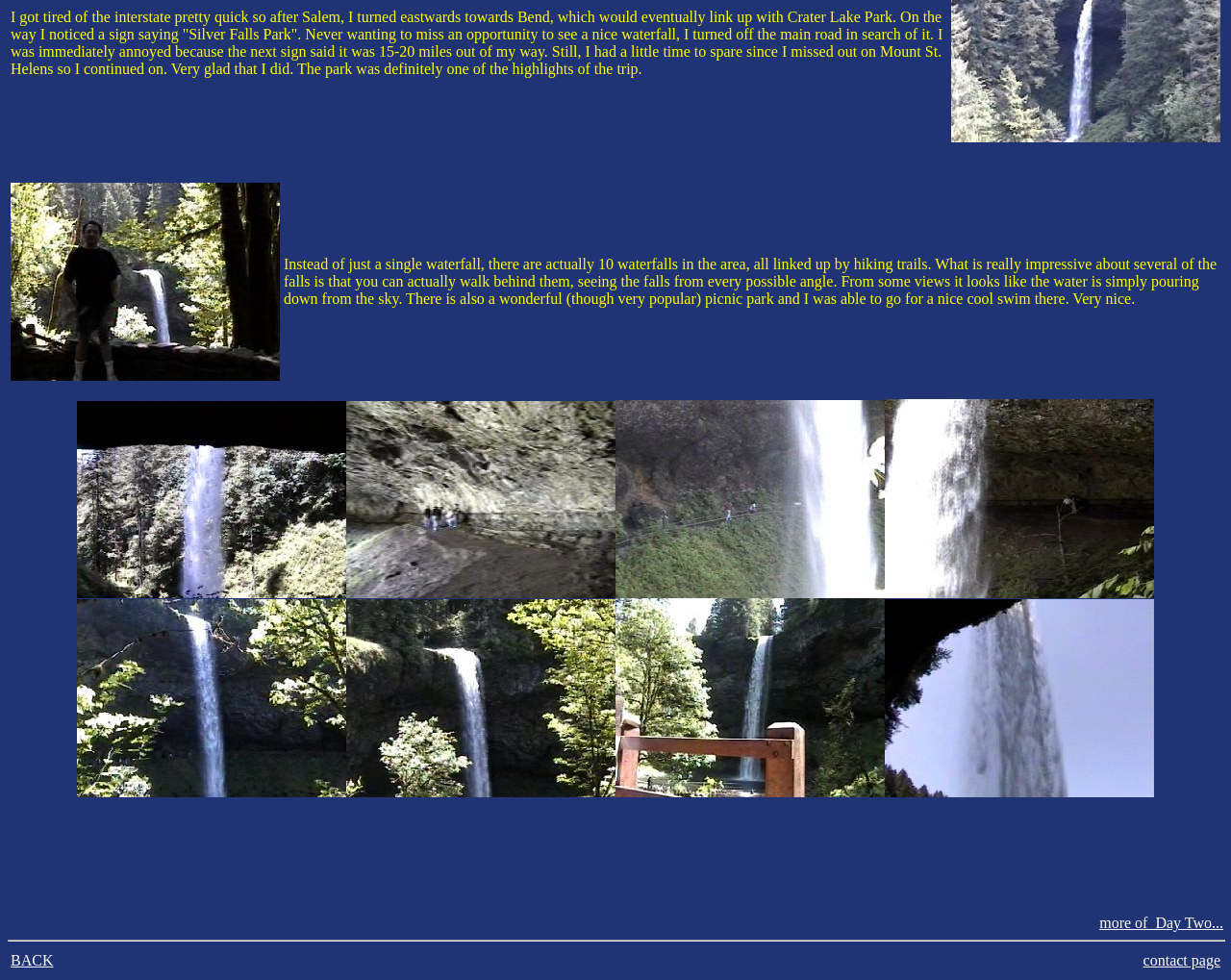Determine the bounding box coordinates for the UI element with the following description: "more of Day Two...". The coordinates should be four float numbers between 0 and 1, represented as [left, top, right, bottom].

[0.893, 0.934, 0.994, 0.95]